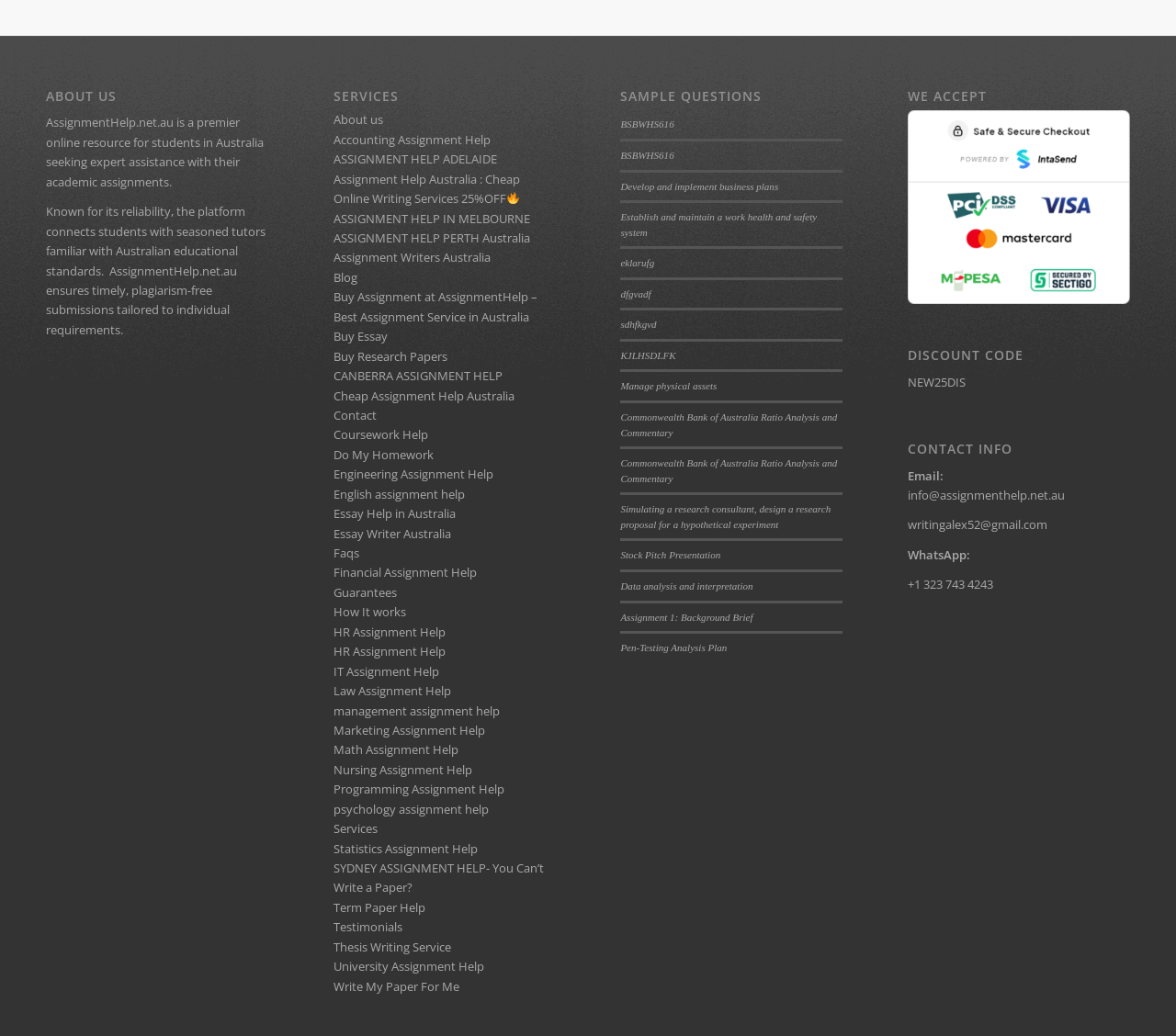Please identify the bounding box coordinates of the element I should click to complete this instruction: 'Click on 'WhatsApp:''. The coordinates should be given as four float numbers between 0 and 1, like this: [left, top, right, bottom].

[0.772, 0.527, 0.825, 0.543]